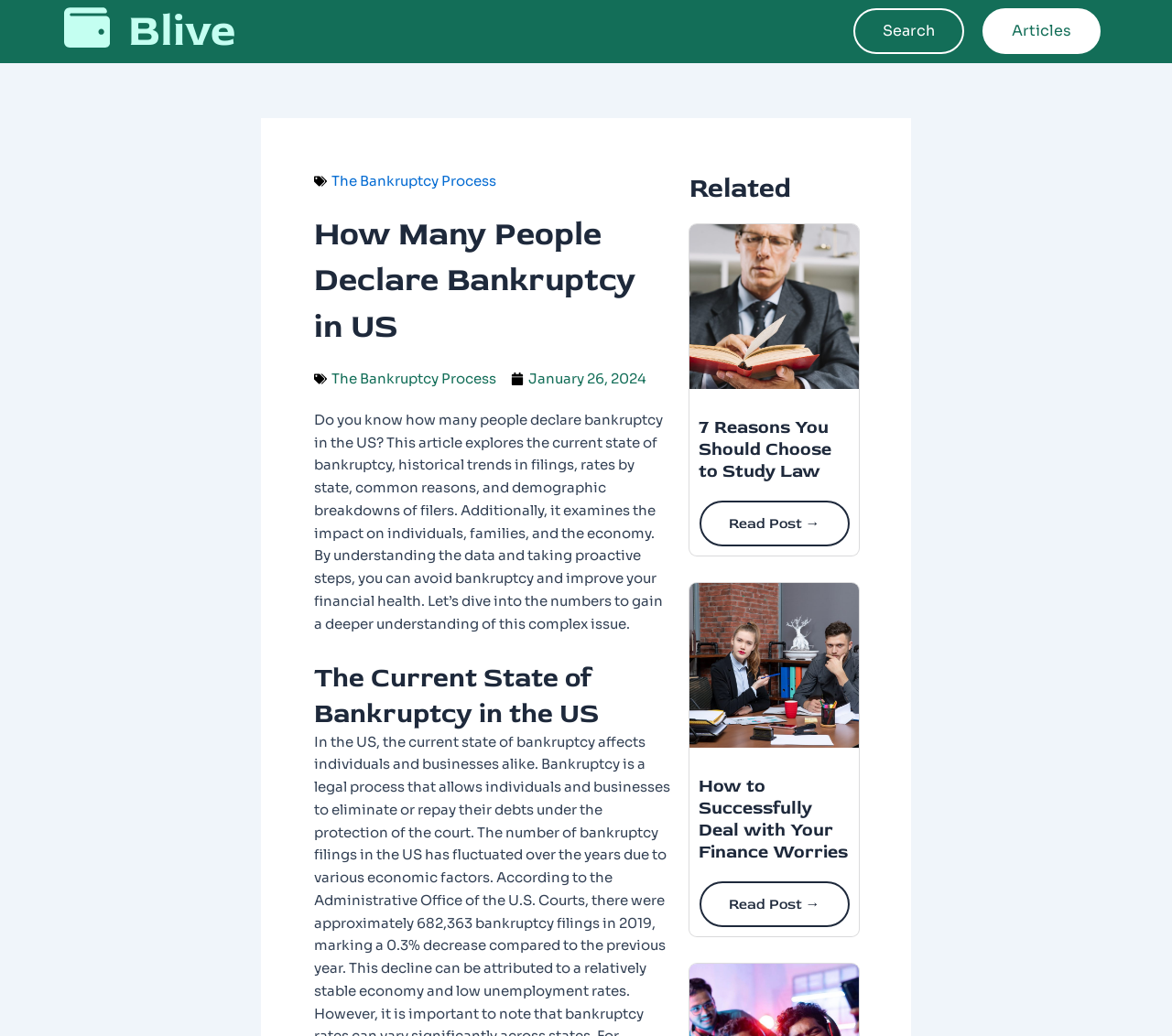How many links are in the top section?
Can you offer a detailed and complete answer to this question?

By examining the top section of the webpage, I found three links: 'Blive', 'Search', and 'Articles', which suggests that there are three links in the top section.